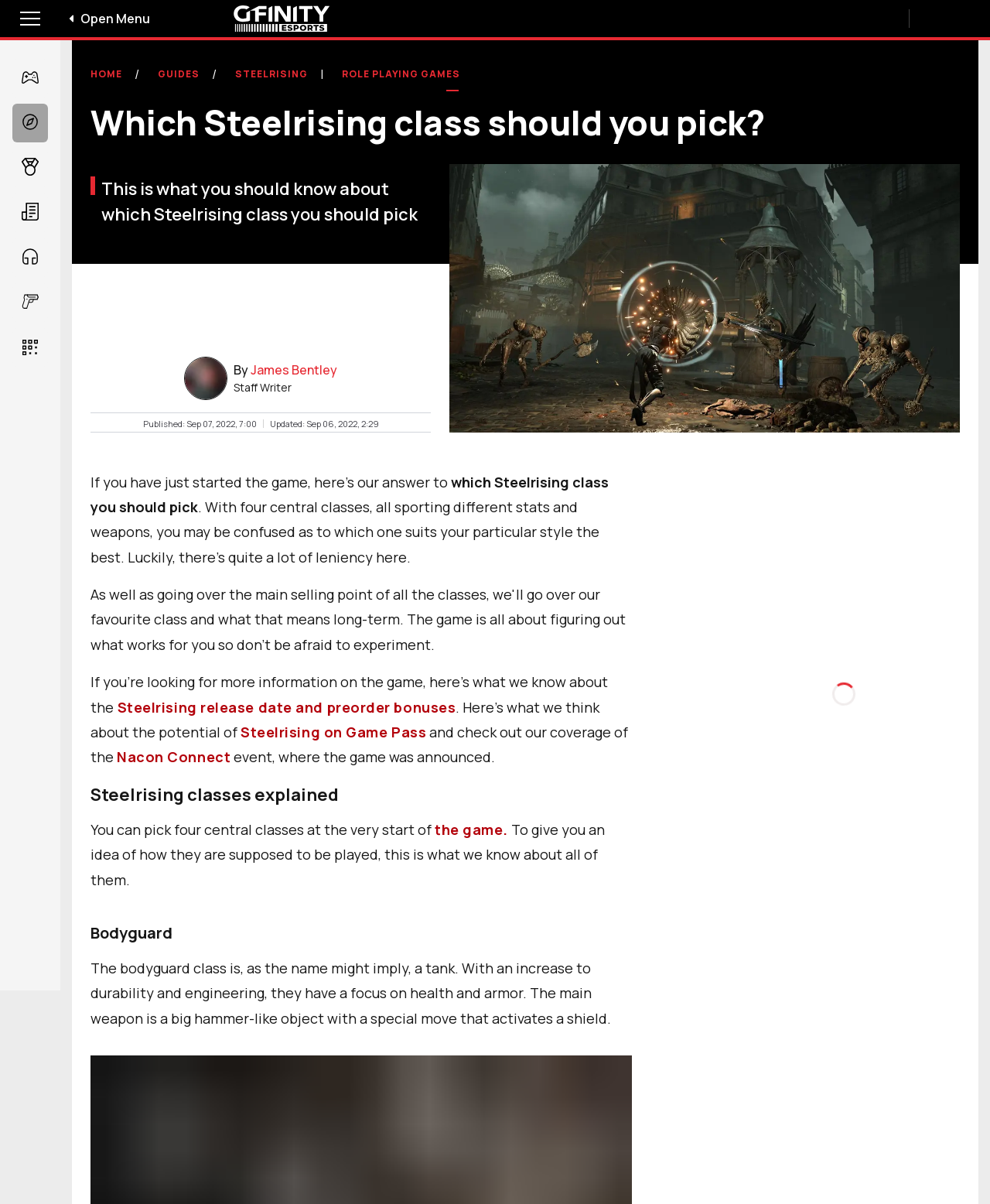Extract the primary heading text from the webpage.

Which Steelrising class should you pick?